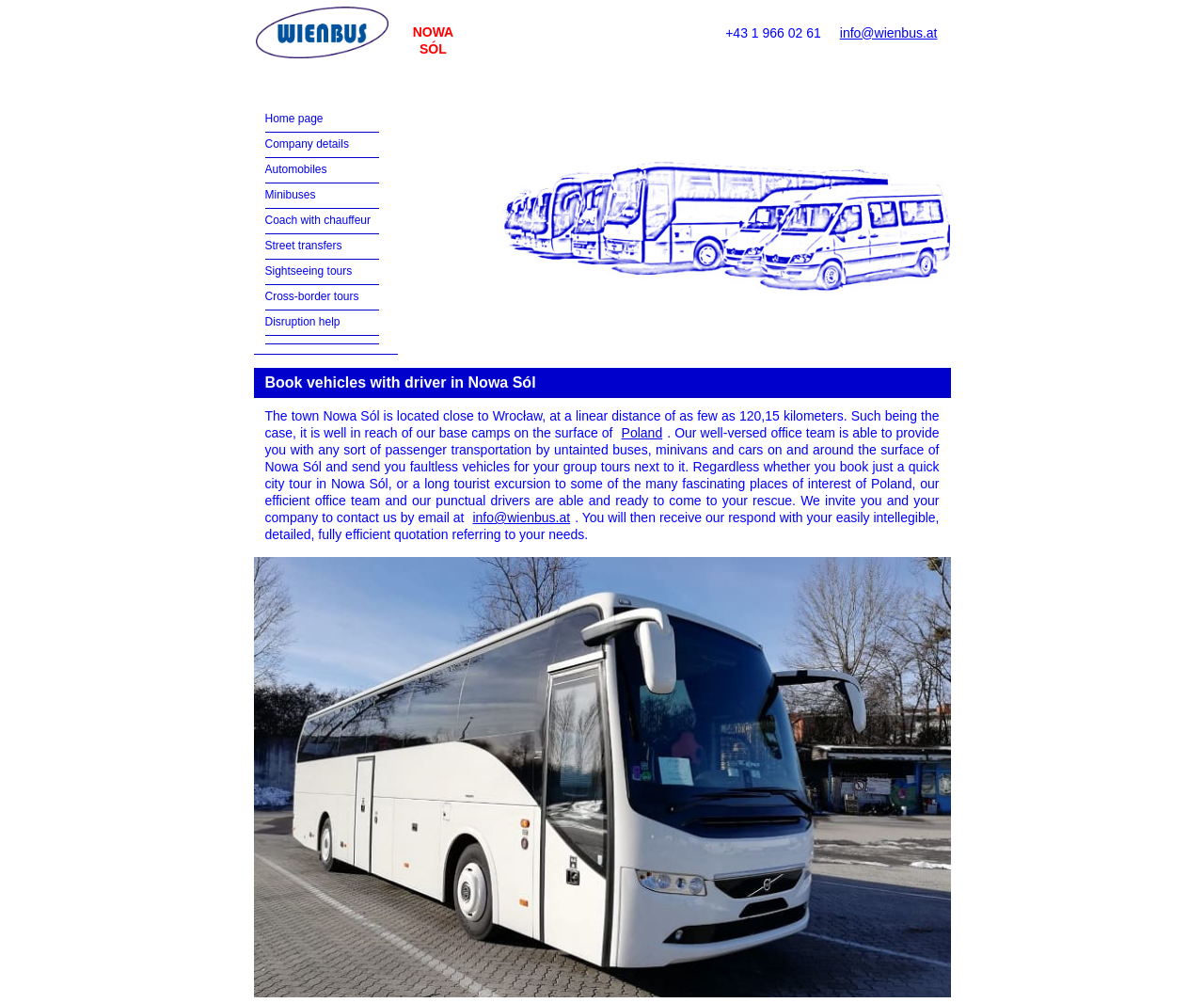Locate the primary headline on the webpage and provide its text.

Book vehicles with driver in Nowa Sól